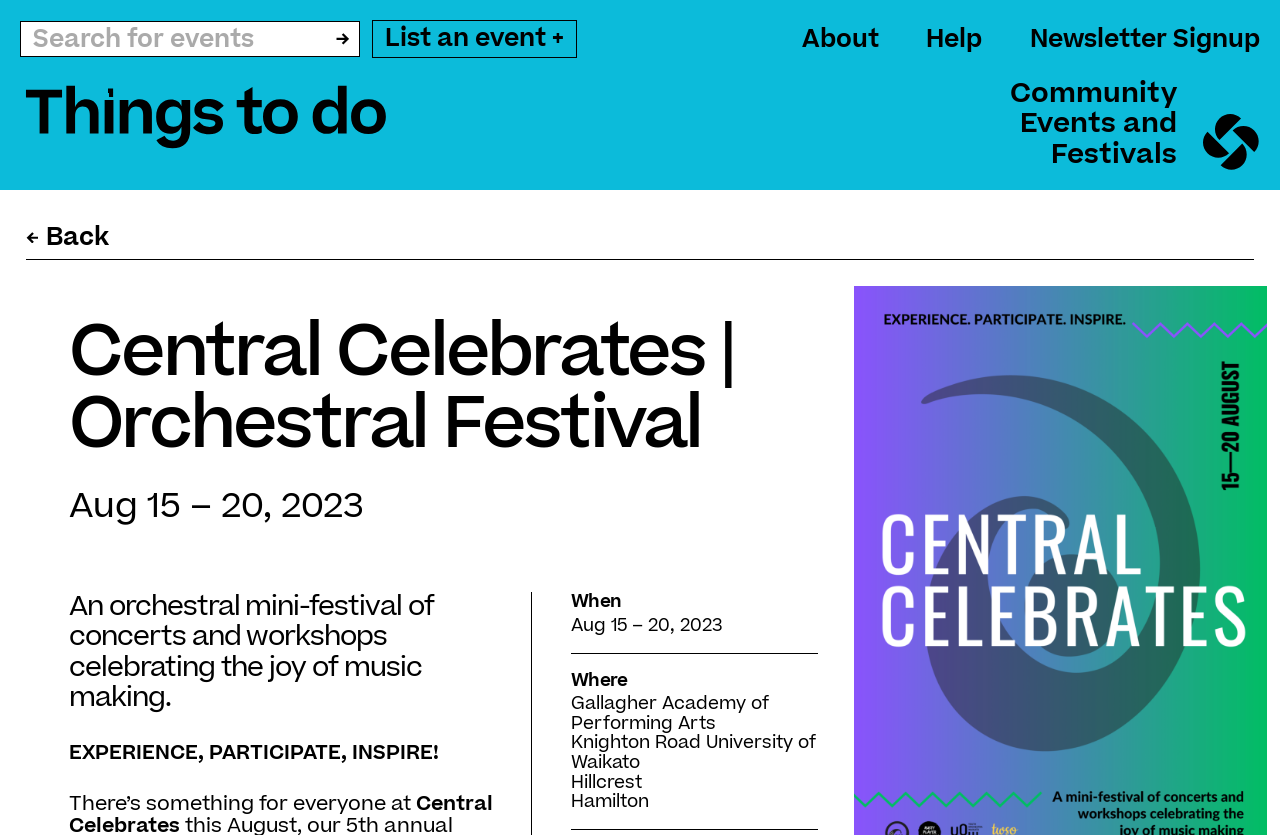What is the theme of the festival?
Using the information from the image, answer the question thoroughly.

I found the answer by looking at the heading element with the text 'An orchestral mini-festival of concerts and workshops celebrating the joy of music making.' which suggests that the theme of the festival is music making.